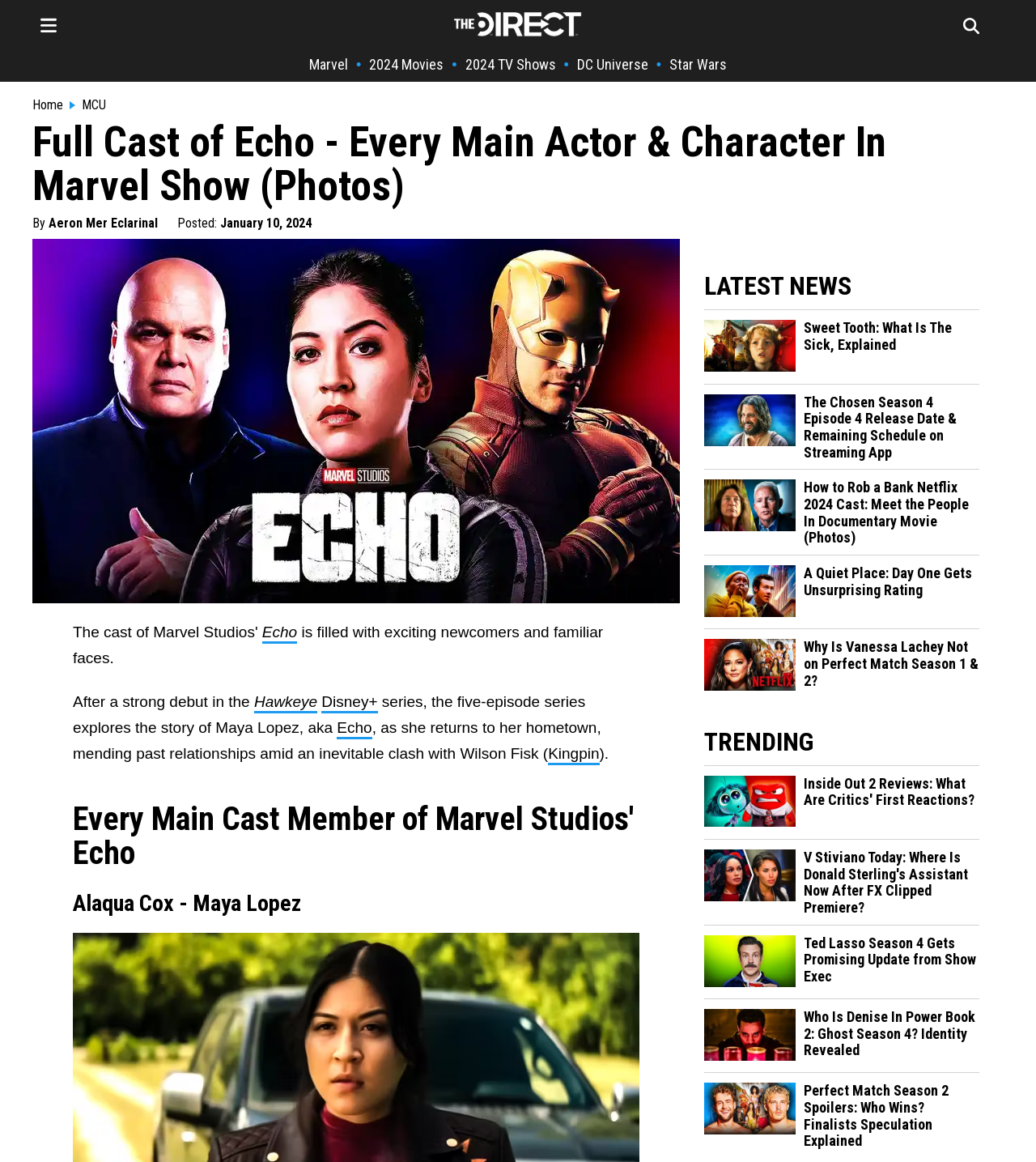Bounding box coordinates are specified in the format (top-left x, top-left y, bottom-right x, bottom-right y). All values are floating point numbers bounded between 0 and 1. Please provide the bounding box coordinate of the region this sentence describes: Archives More

None